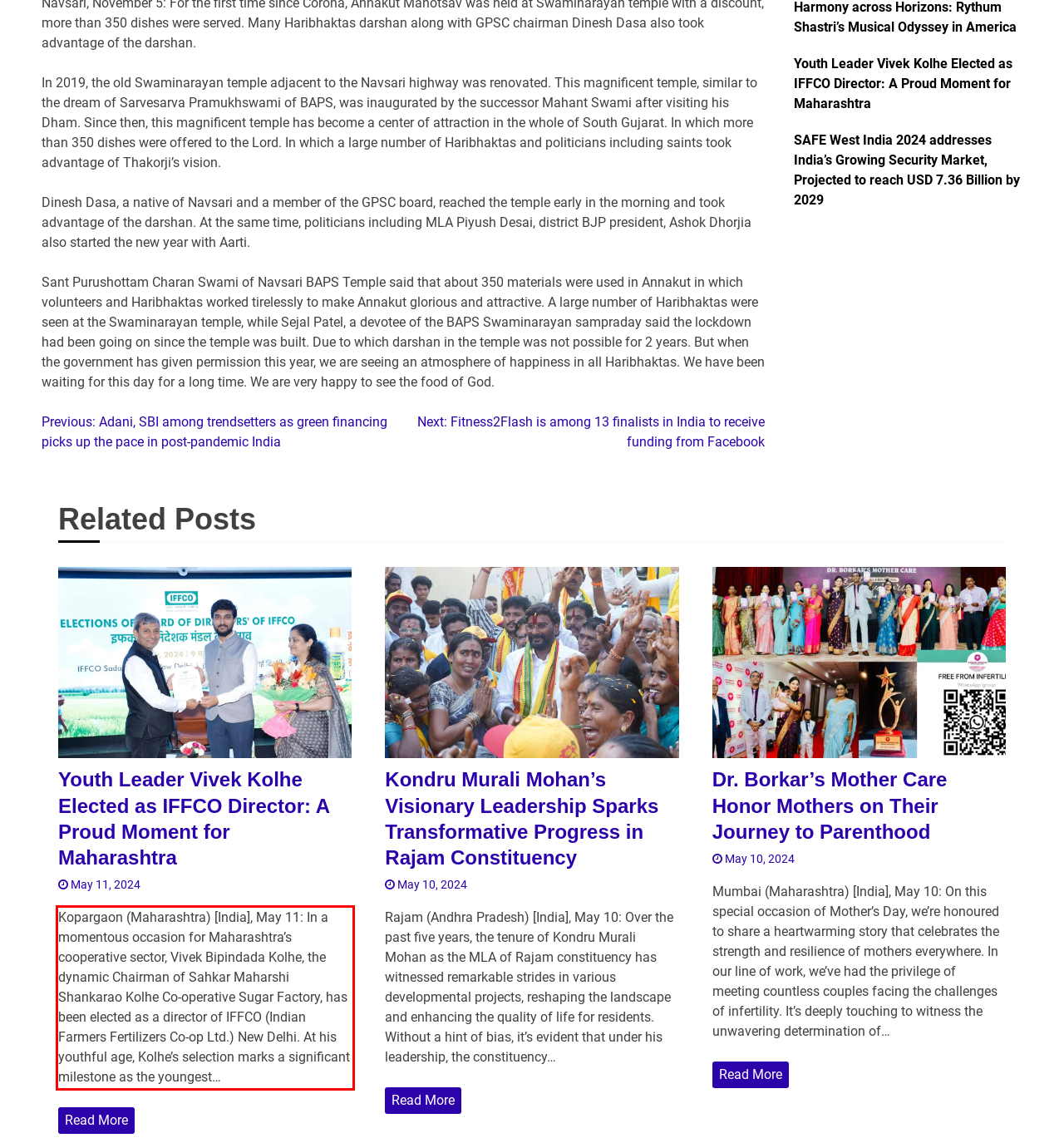Given a screenshot of a webpage with a red bounding box, extract the text content from the UI element inside the red bounding box.

Kopargaon (Maharashtra) [India], May 11: In a momentous occasion for Maharashtra’s cooperative sector, Vivek Bipindada Kolhe, the dynamic Chairman of Sahkar Maharshi Shankarao Kolhe Co-operative Sugar Factory, has been elected as a director of IFFCO (Indian Farmers Fertilizers Co-op Ltd.) New Delhi. At his youthful age, Kolhe’s selection marks a significant milestone as the youngest…